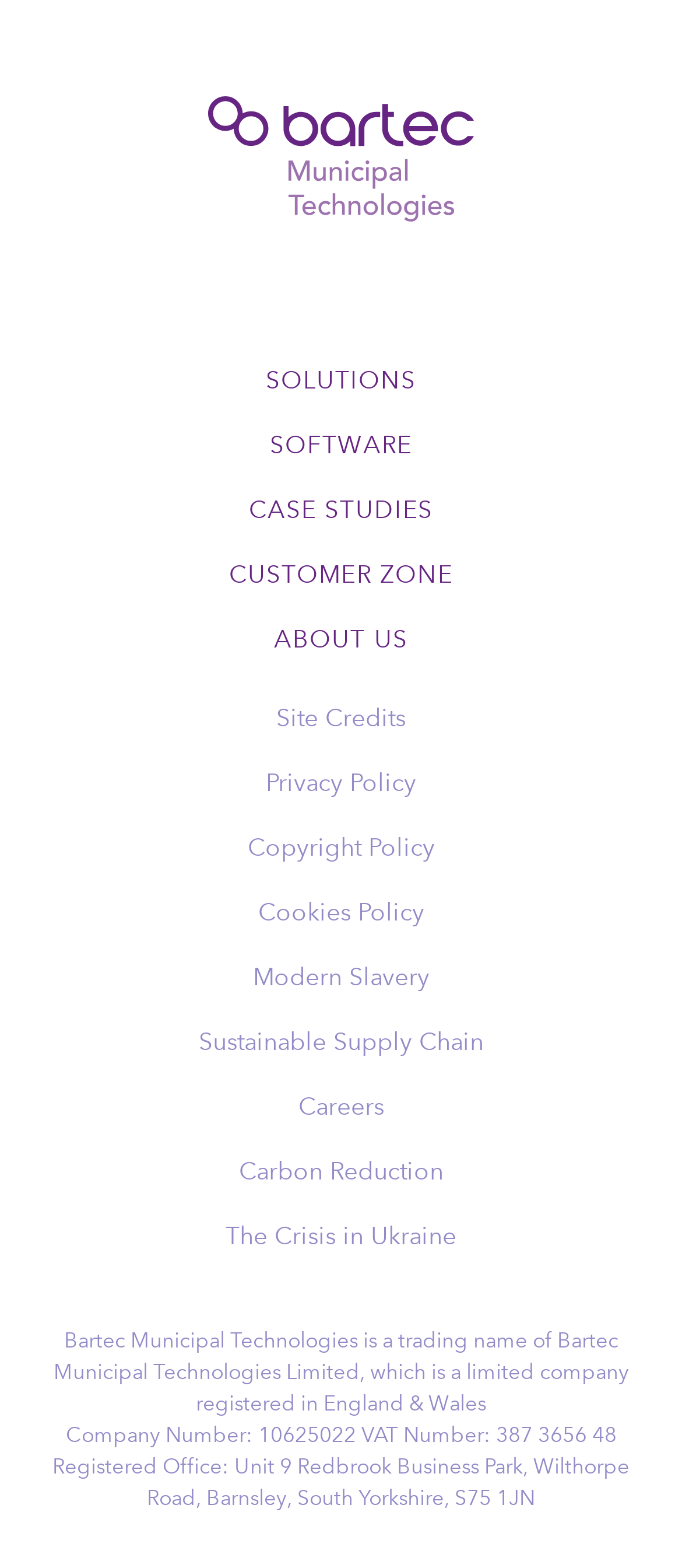Please respond in a single word or phrase: 
What is the company registration number?

10625022